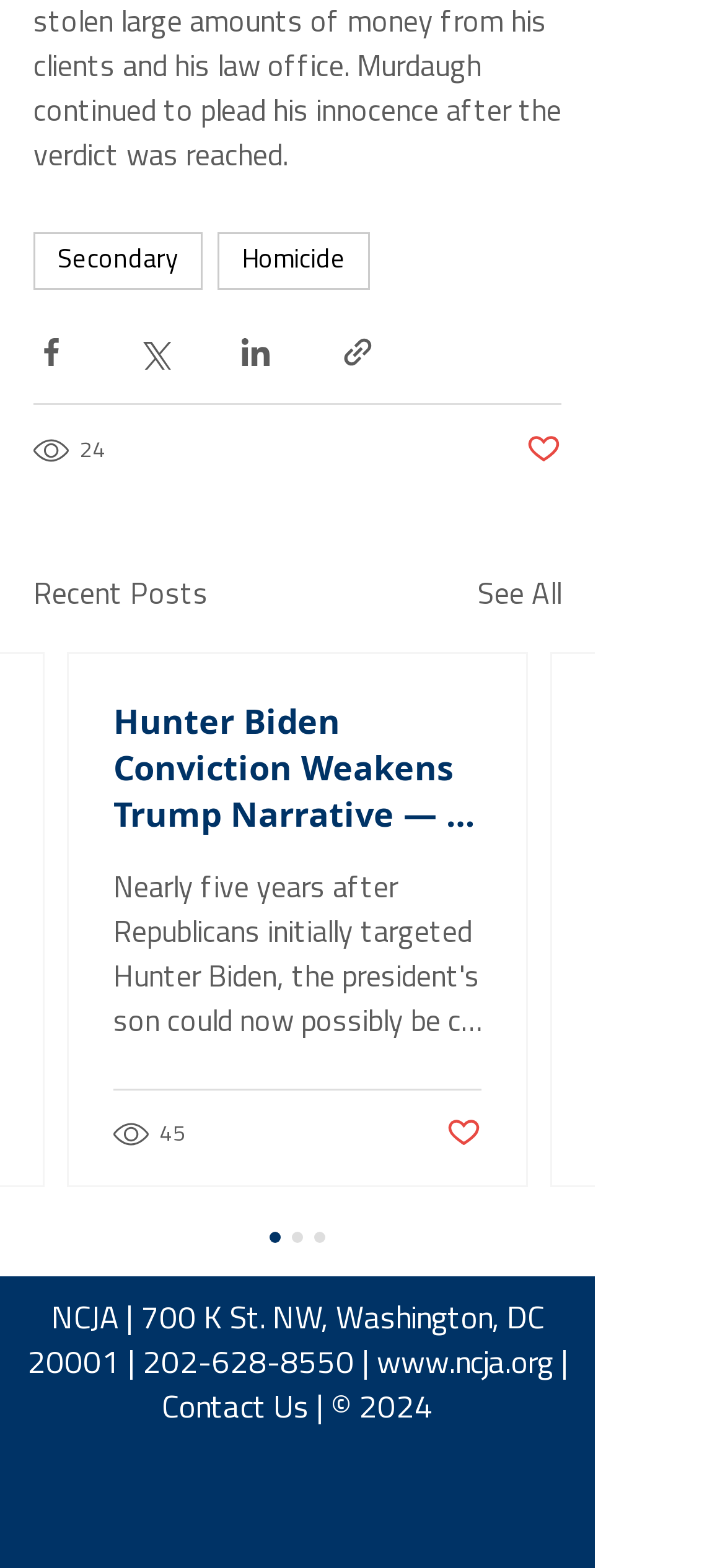Determine the bounding box coordinates of the region that needs to be clicked to achieve the task: "Contact Us".

[0.223, 0.889, 0.426, 0.909]